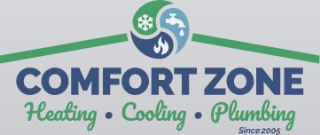What are the three core services represented in the circular emblem?
Answer the question with a single word or phrase, referring to the image.

Heating, Cooling, and Plumbing